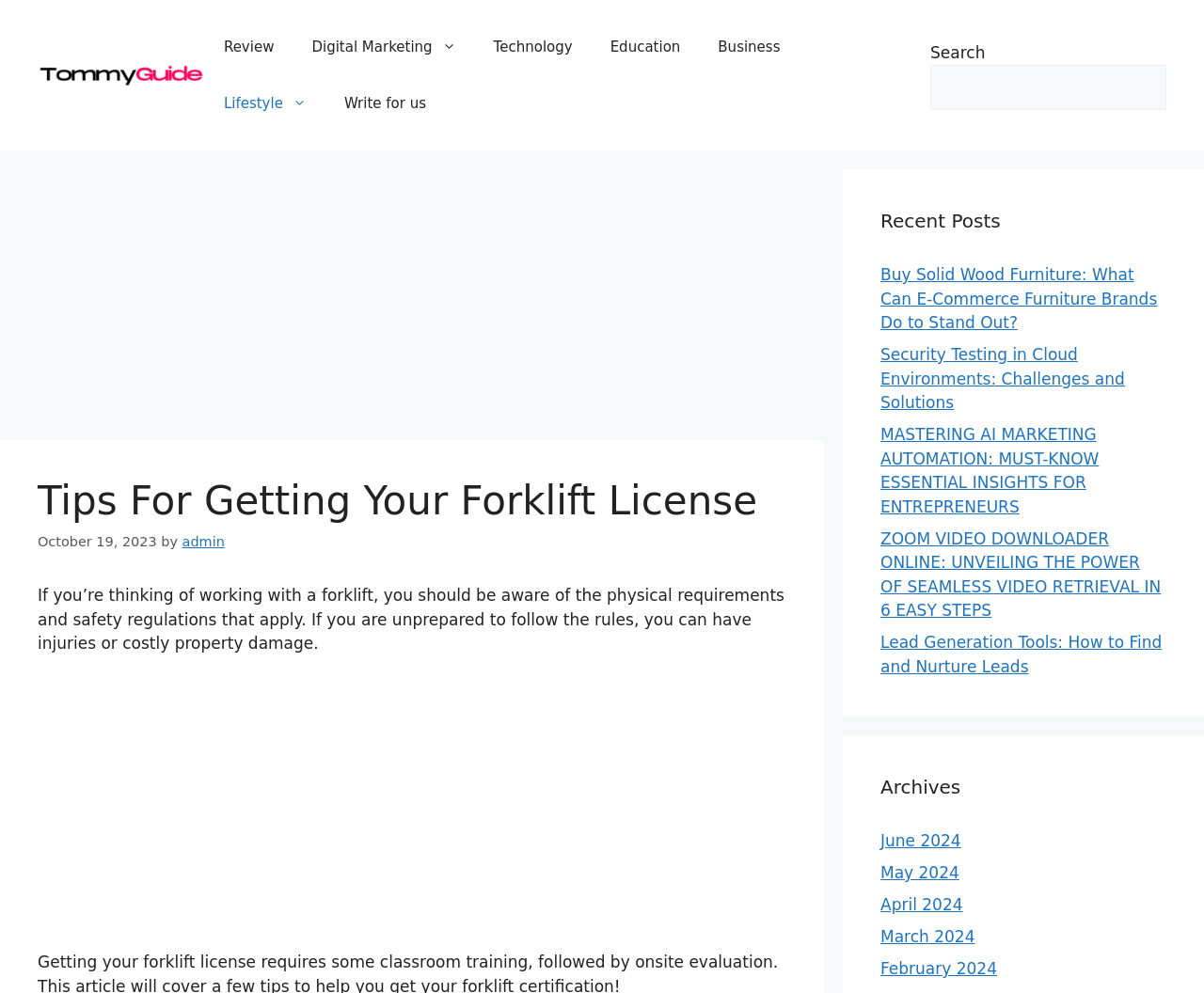What is the title of the recent post below the article?
Refer to the image and provide a concise answer in one word or phrase.

Buy Solid Wood Furniture